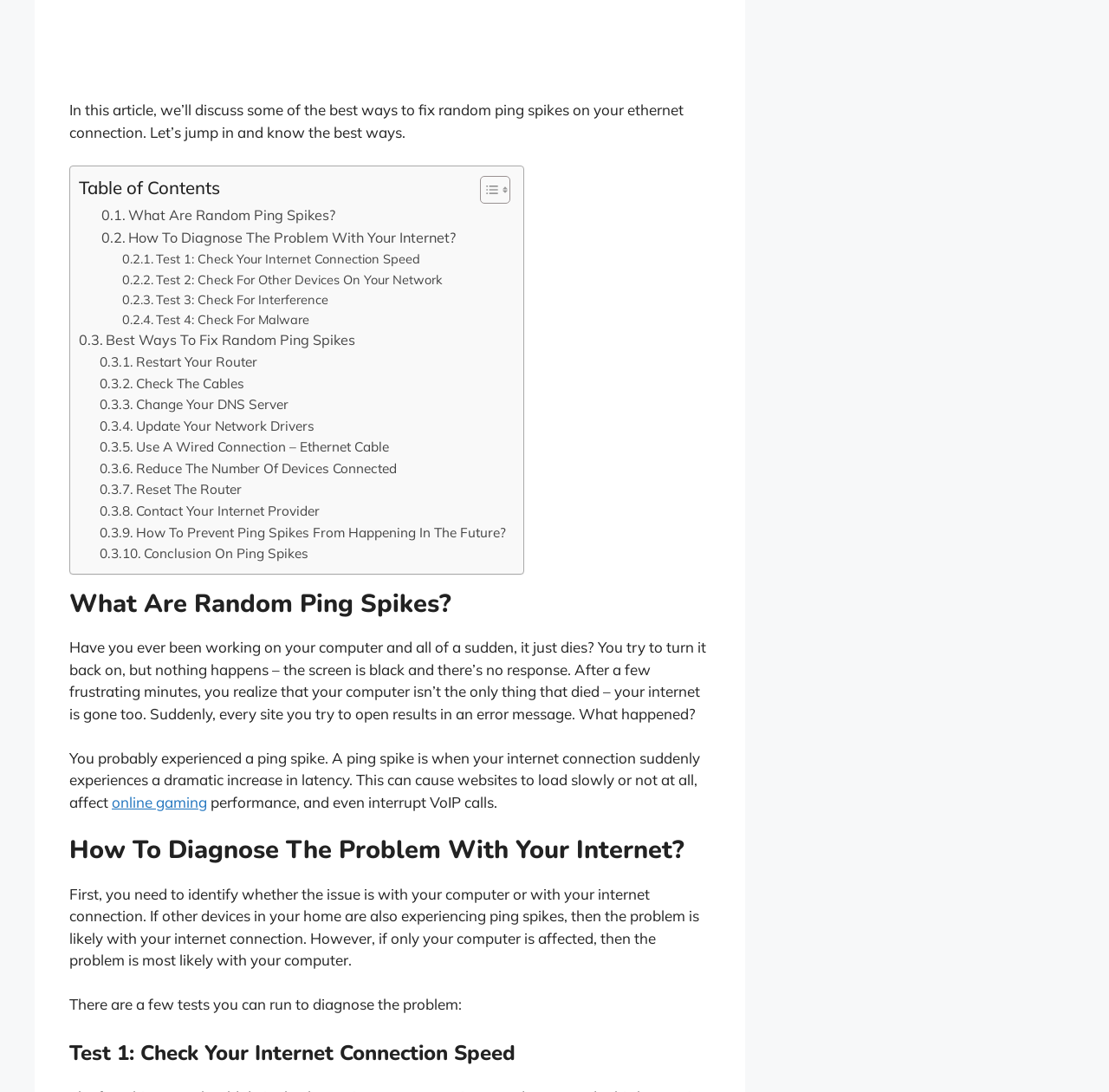What is a ping spike? Refer to the image and provide a one-word or short phrase answer.

A sudden increase in latency